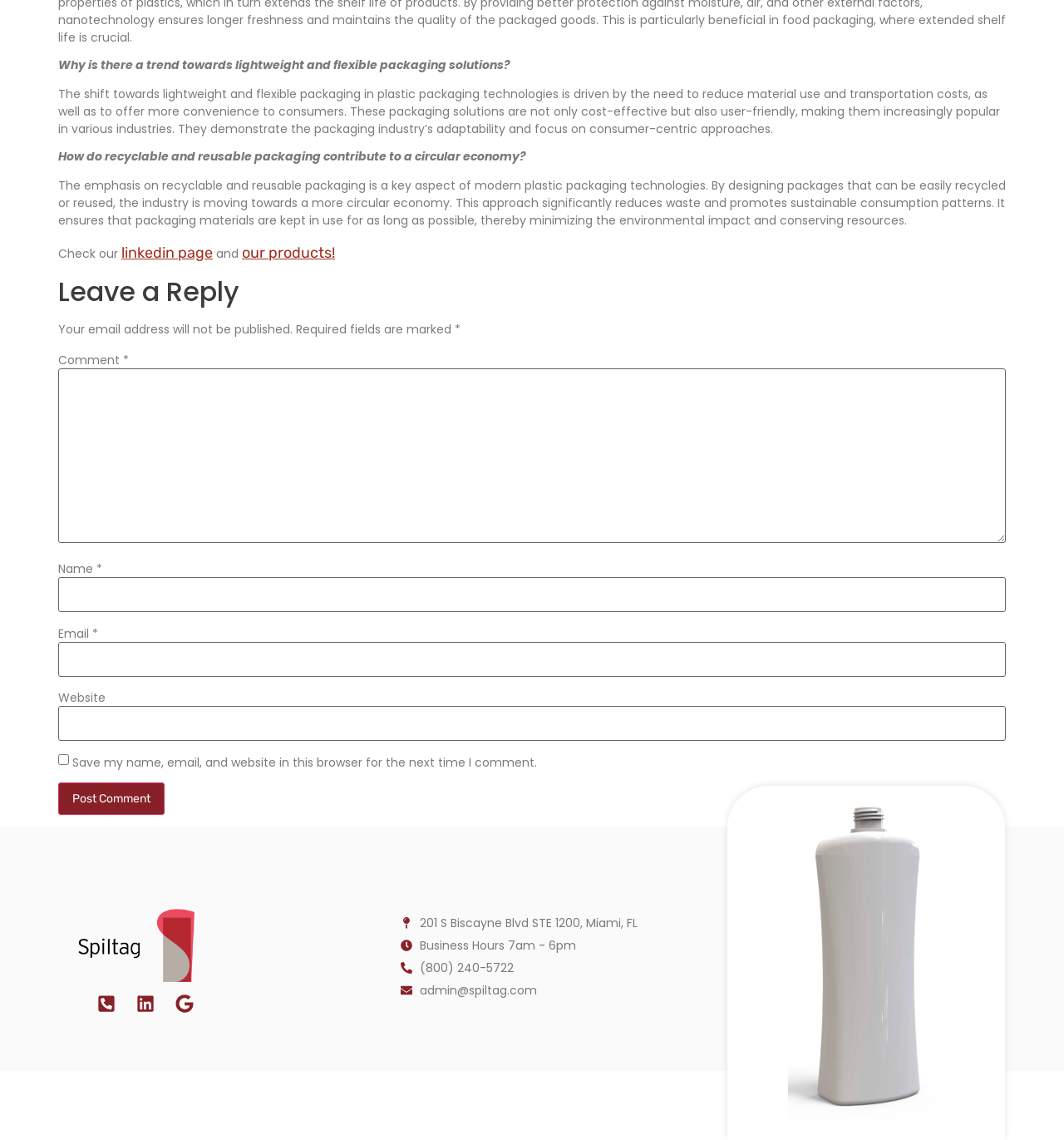What social media platform is linked to the webpage?
Provide an in-depth answer to the question, covering all aspects.

The webpage contains a link to the company's LinkedIn page, which is indicated by the LinkedIn icon and the text 'linkedin page'.